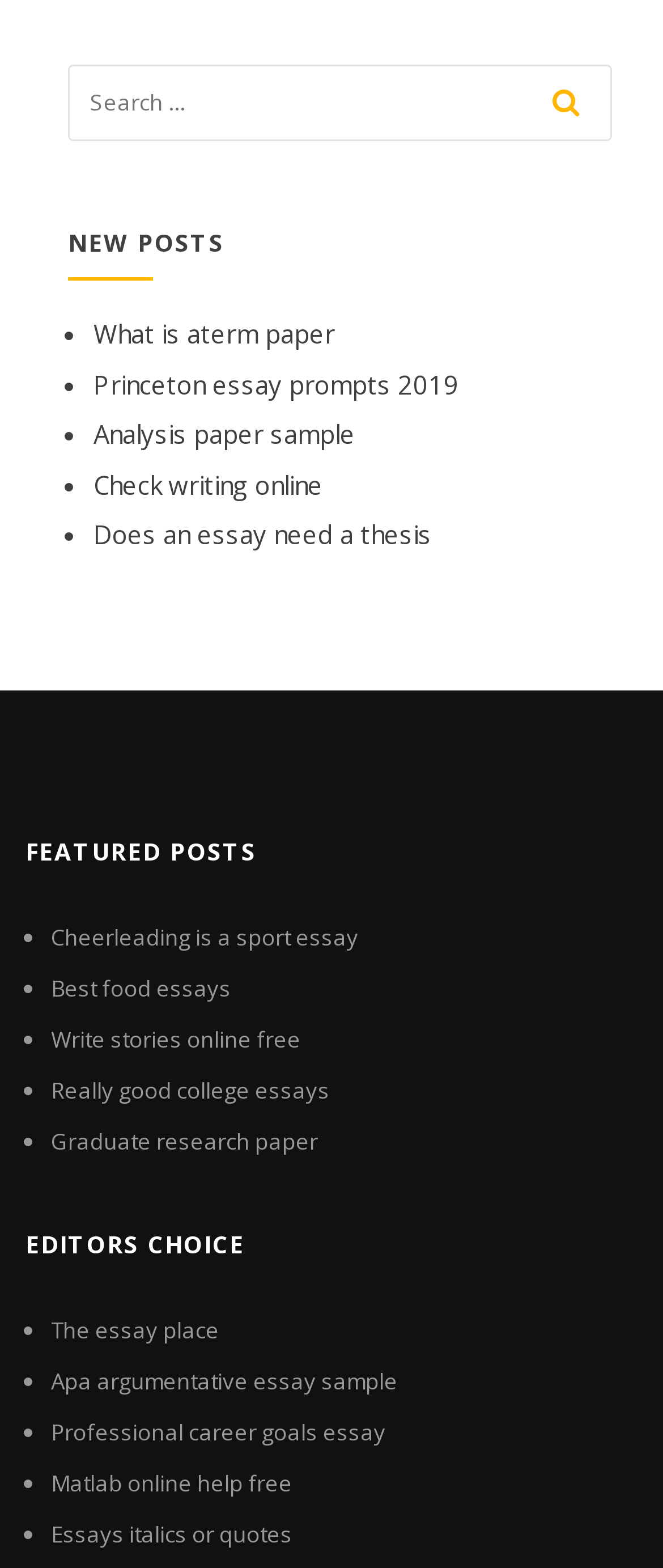What is the topic of the link 'Analysis paper sample'?
Look at the image and answer the question using a single word or phrase.

Analysis paper